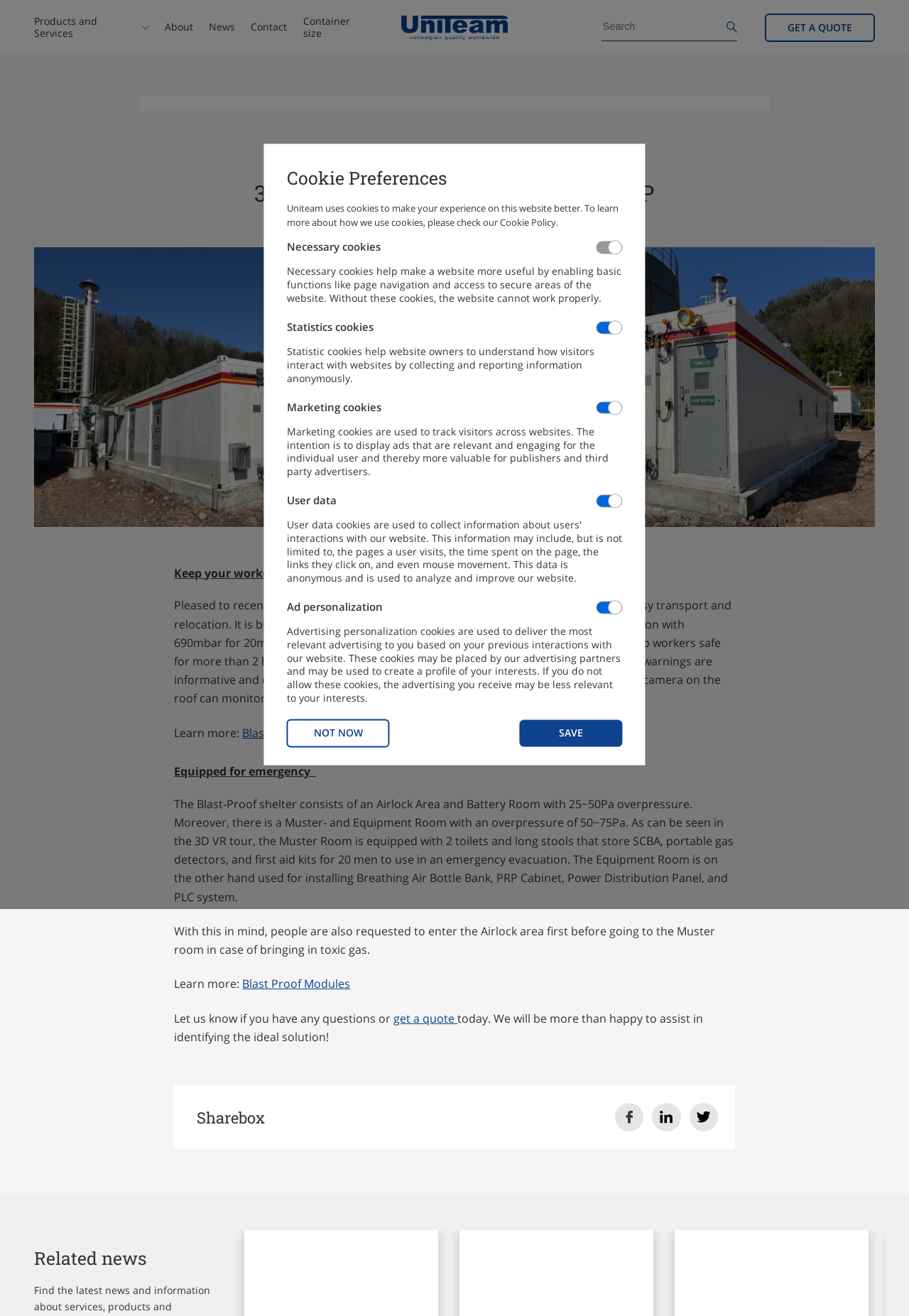What is the purpose of the 20-Men Blast Proof H2S Shelter?
Please provide a comprehensive answer based on the contents of the image.

Based on the webpage content, the 20-Men Blast Proof H2S Shelter is specially designed for easy transport and relocation, and it provides blast-proof protection with 690mbar for 20msec, ensuring workers' safety in emergency situations.